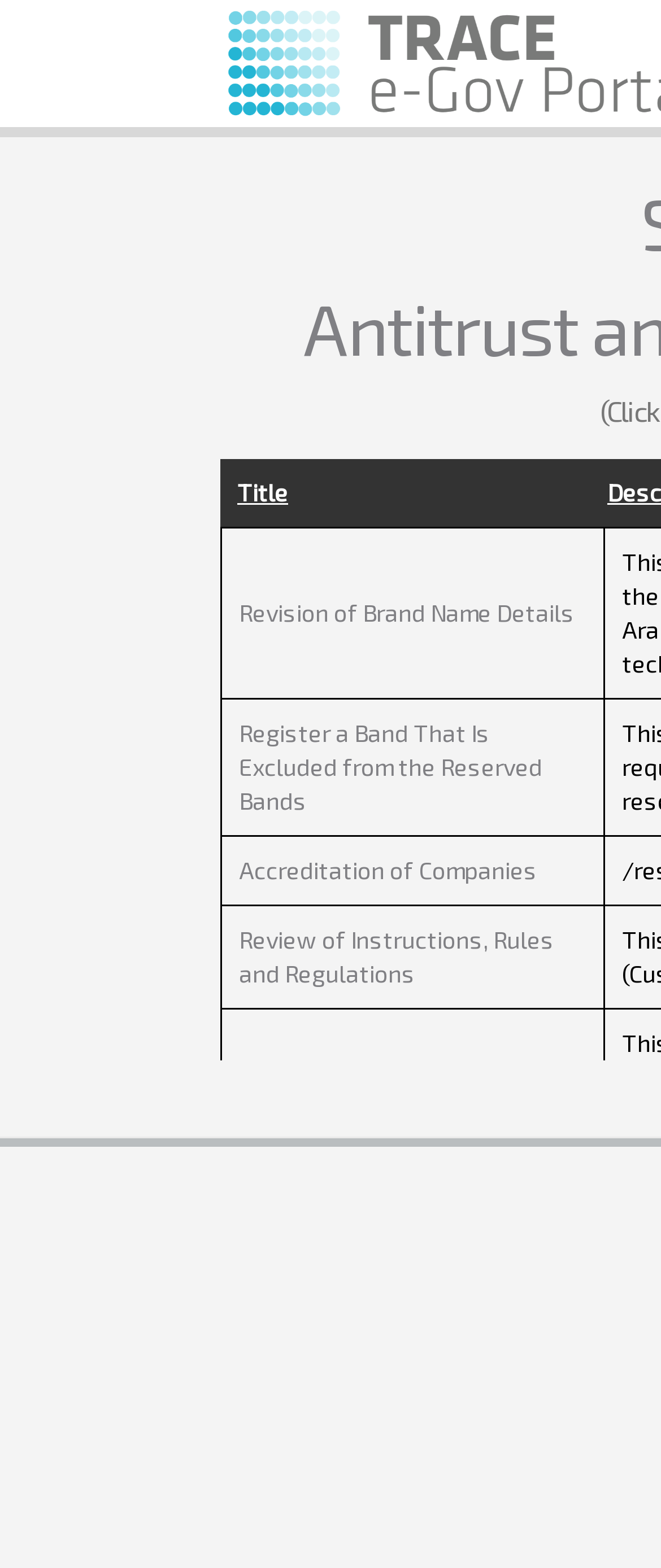What is the last service listed on the page?
Answer briefly with a single word or phrase based on the image.

Vehicles testing